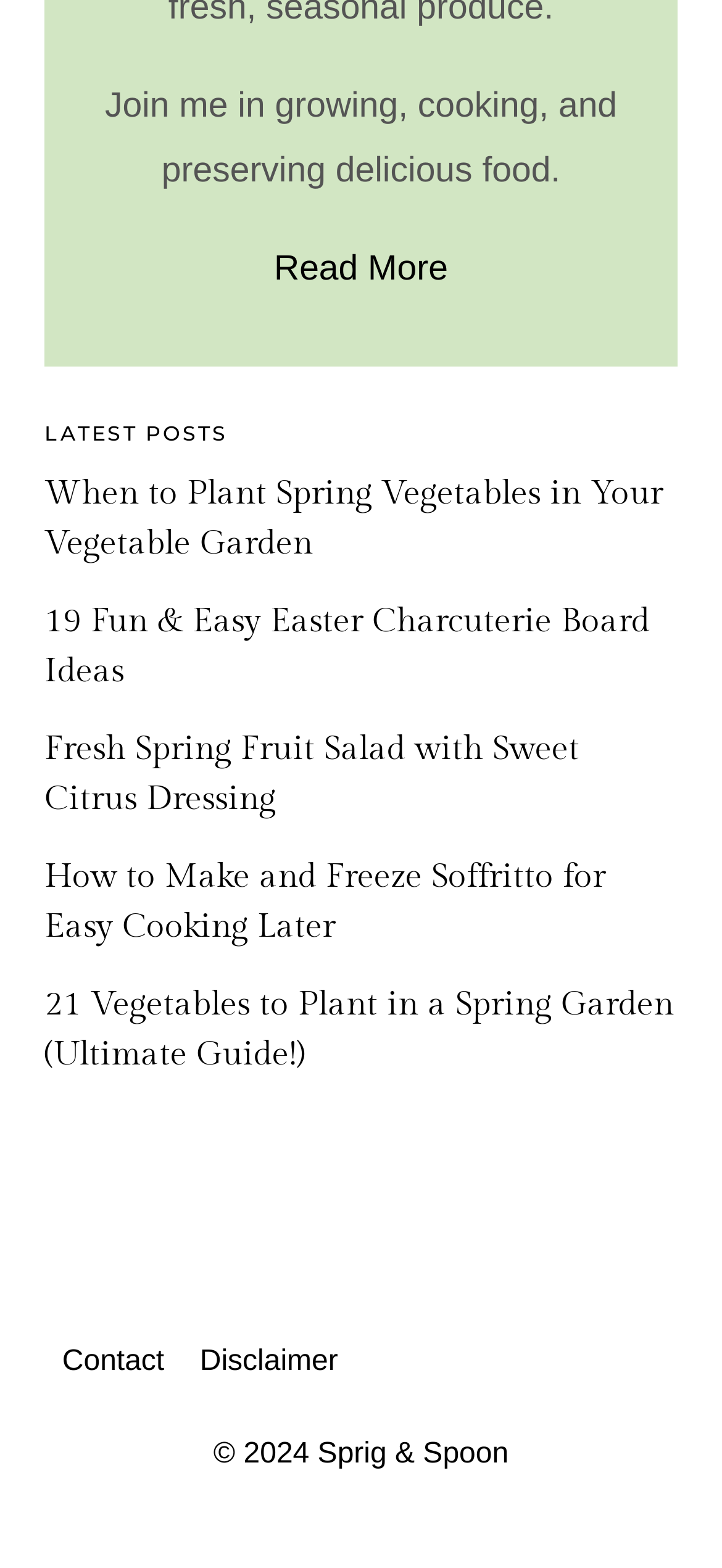Provide a single word or phrase answer to the question: 
What type of navigation is available in the footer?

Footer Navigation